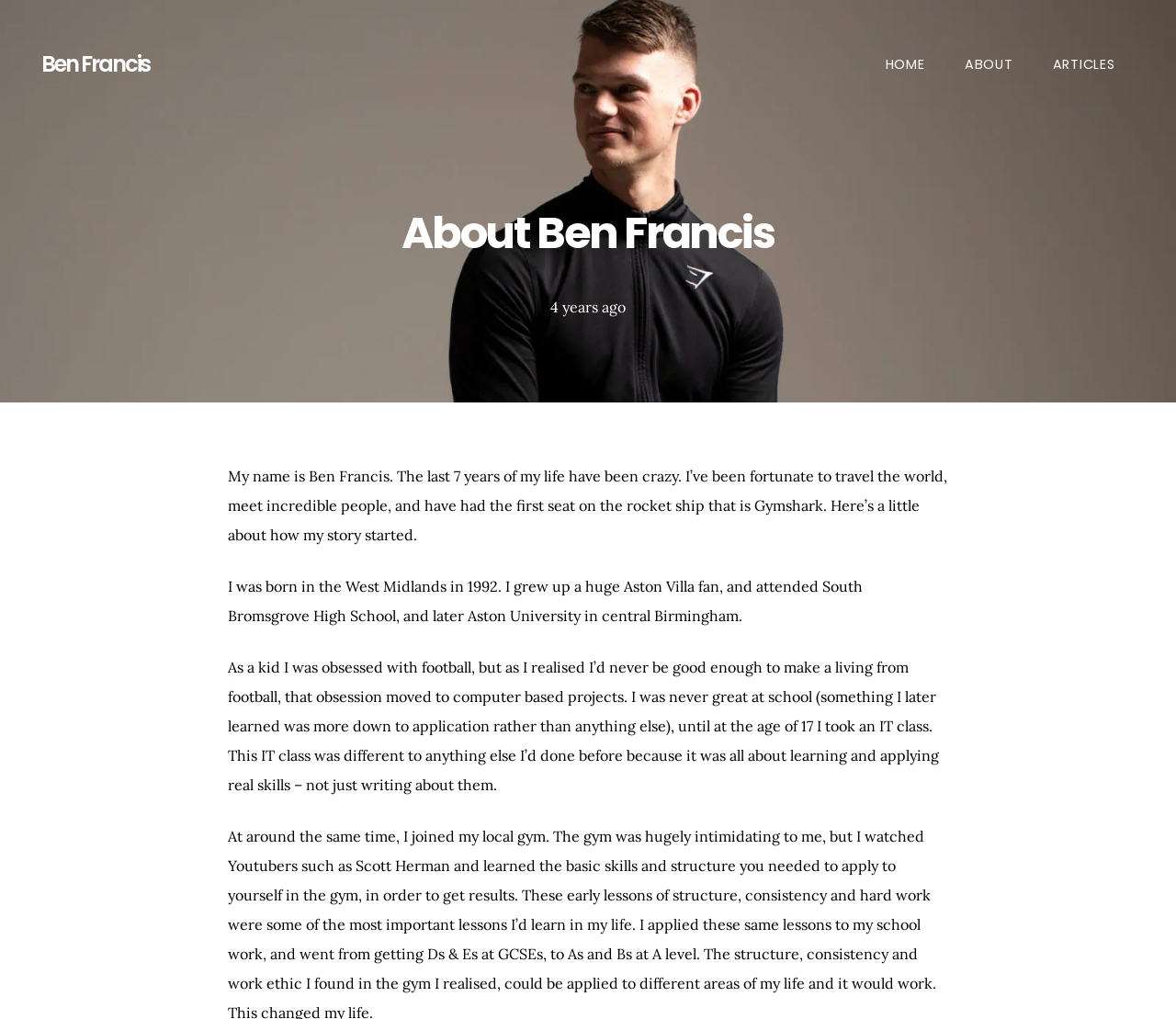What is the name of the university Ben Francis attended?
Provide a comprehensive and detailed answer to the question.

Based on the webpage, Ben Francis attended Aston University in central Birmingham, as indicated by the text 'and later Aston University in central Birmingham'.